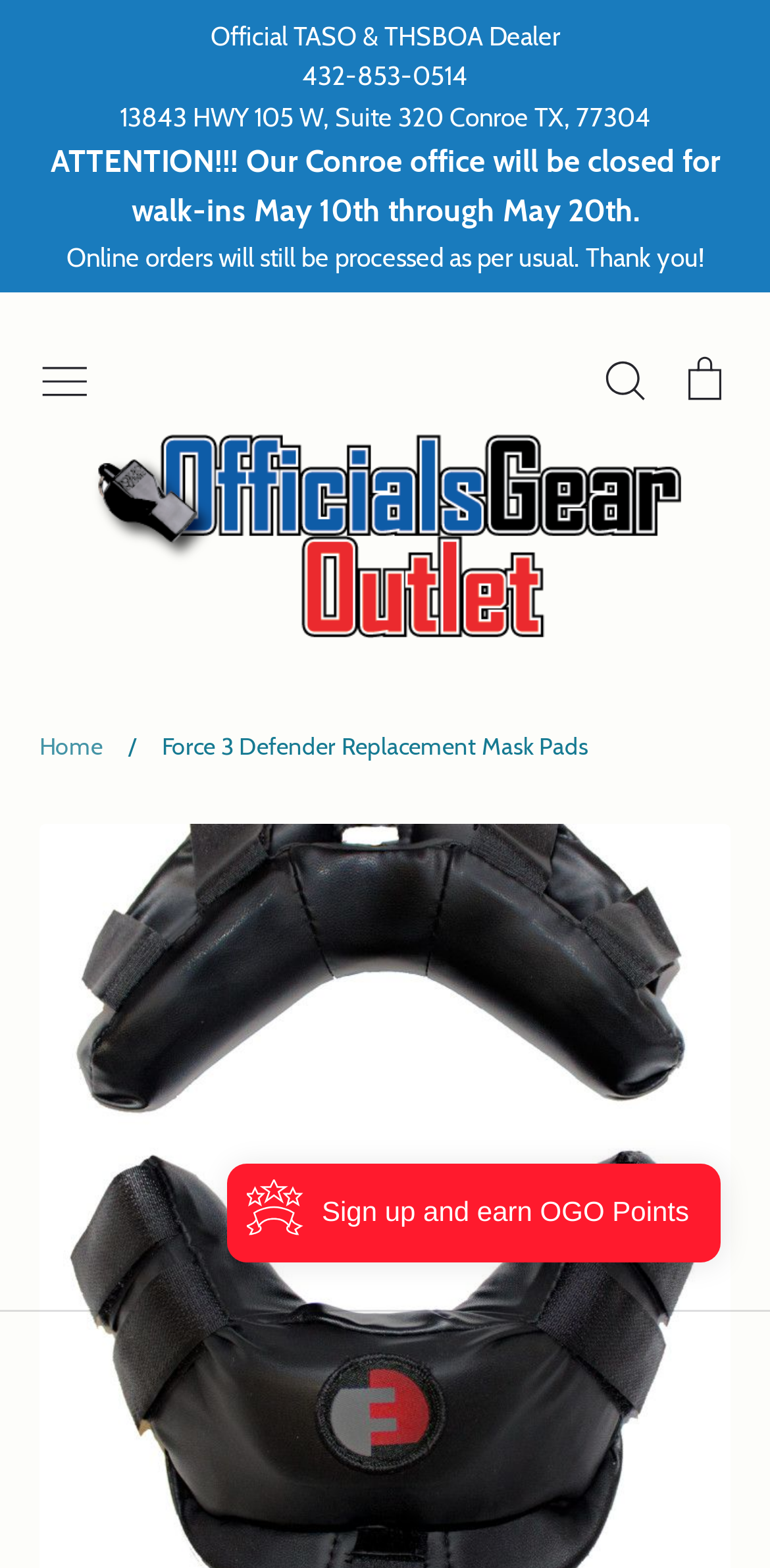Generate a thorough explanation of the webpage's elements.

The webpage is about Officials Gear Outlet, an online store selling sports-related products. At the top, there is a notification announcing the closure of the Conroe office from May 10th to May 20th, with online orders still being processed. Below this notification, there is a toggle menu button on the left and a link to the Officials Gear Outlet on the right.

On the top-right corner, there are three buttons: a search button, a close button, and a cart button. The search button is accompanied by a search box where users can input their queries. 

Below these buttons, there is a horizontal menu with links to various sports categories, including Baseball/Softball, Basketball, Football, Volleyball, and more. Each category has a toggle menu button on the right.

Further down, there is a primary navigation section with a link to the home page and a link to the current page, which is about Force 3 Defender Replacement Mask Pads. 

At the bottom of the page, there is a promotional text encouraging users to sign up and earn OGO Points.